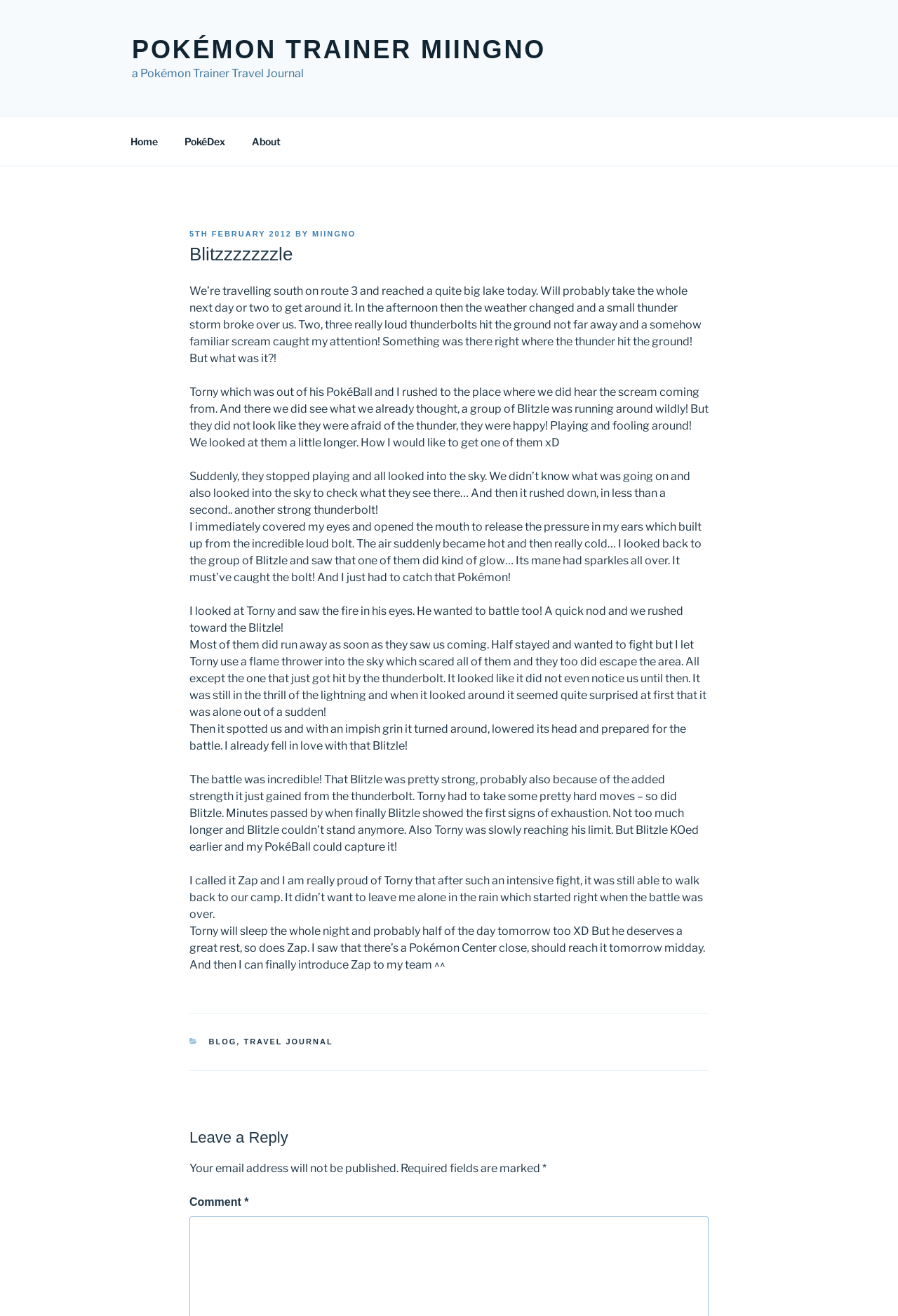Find the bounding box coordinates of the area that needs to be clicked in order to achieve the following instruction: "Click on the 'PokéDex' link". The coordinates should be specified as four float numbers between 0 and 1, i.e., [left, top, right, bottom].

[0.191, 0.094, 0.264, 0.12]